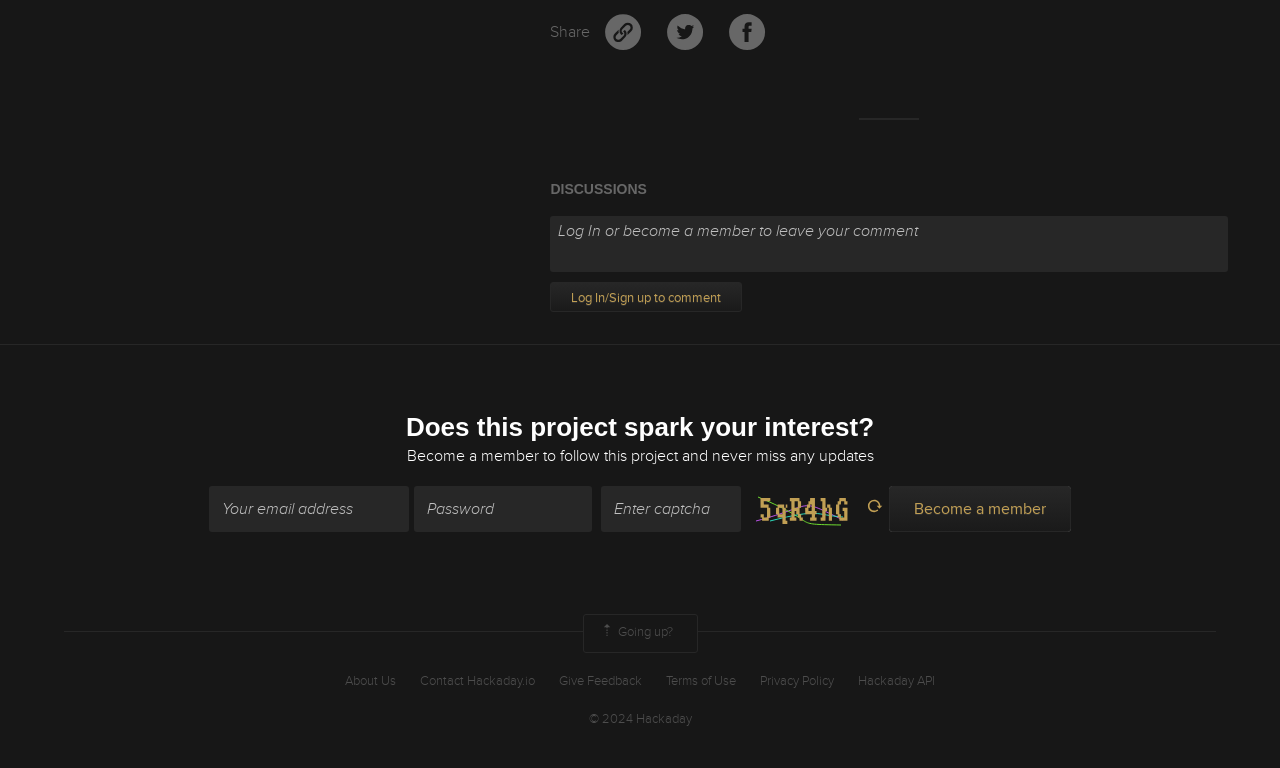Based on the description "parent_node: Become a member", find the bounding box of the specified UI element.

[0.675, 0.646, 0.695, 0.678]